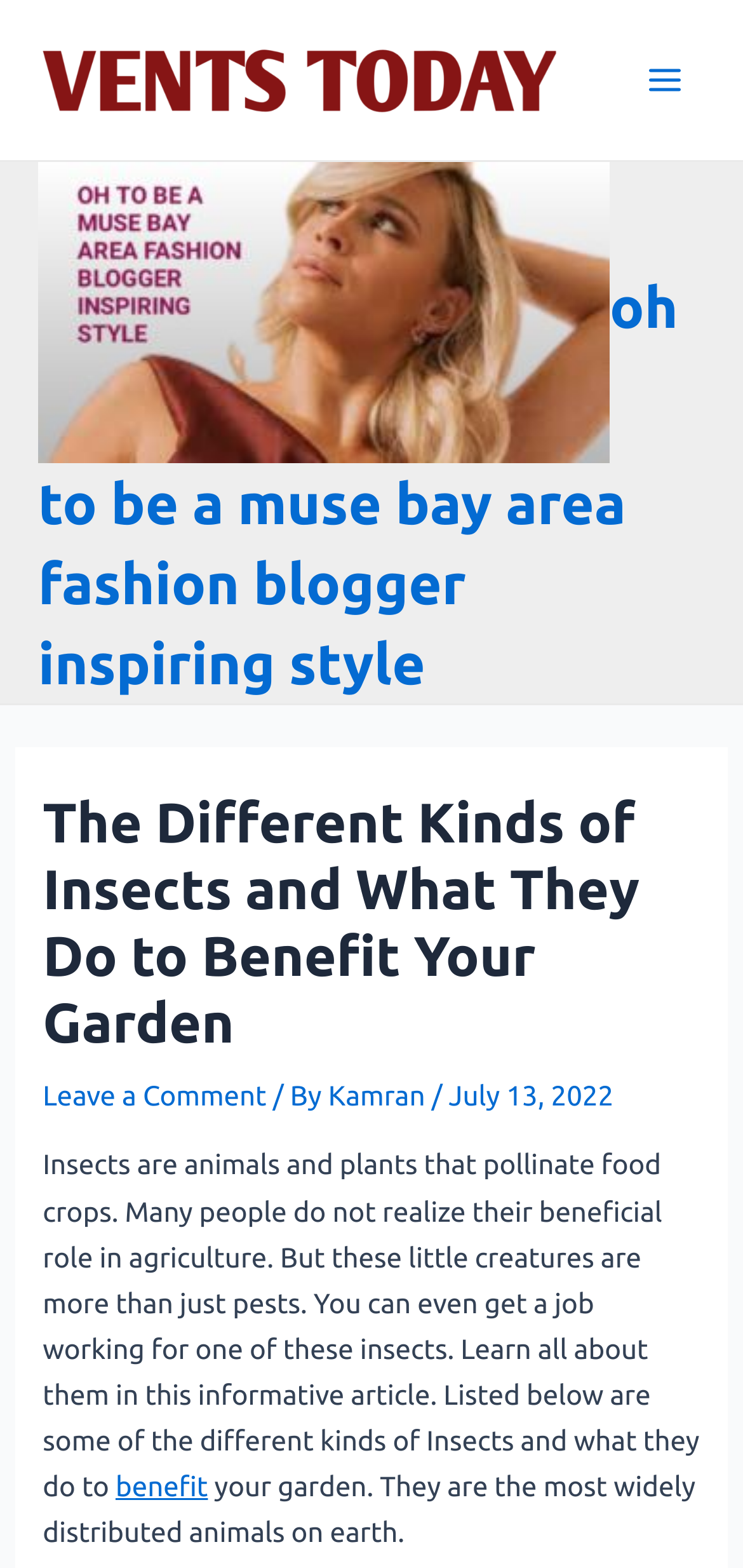Extract the bounding box coordinates of the UI element described: "Main Menu". Provide the coordinates in the format [left, top, right, bottom] with values ranging from 0 to 1.

[0.841, 0.026, 0.949, 0.076]